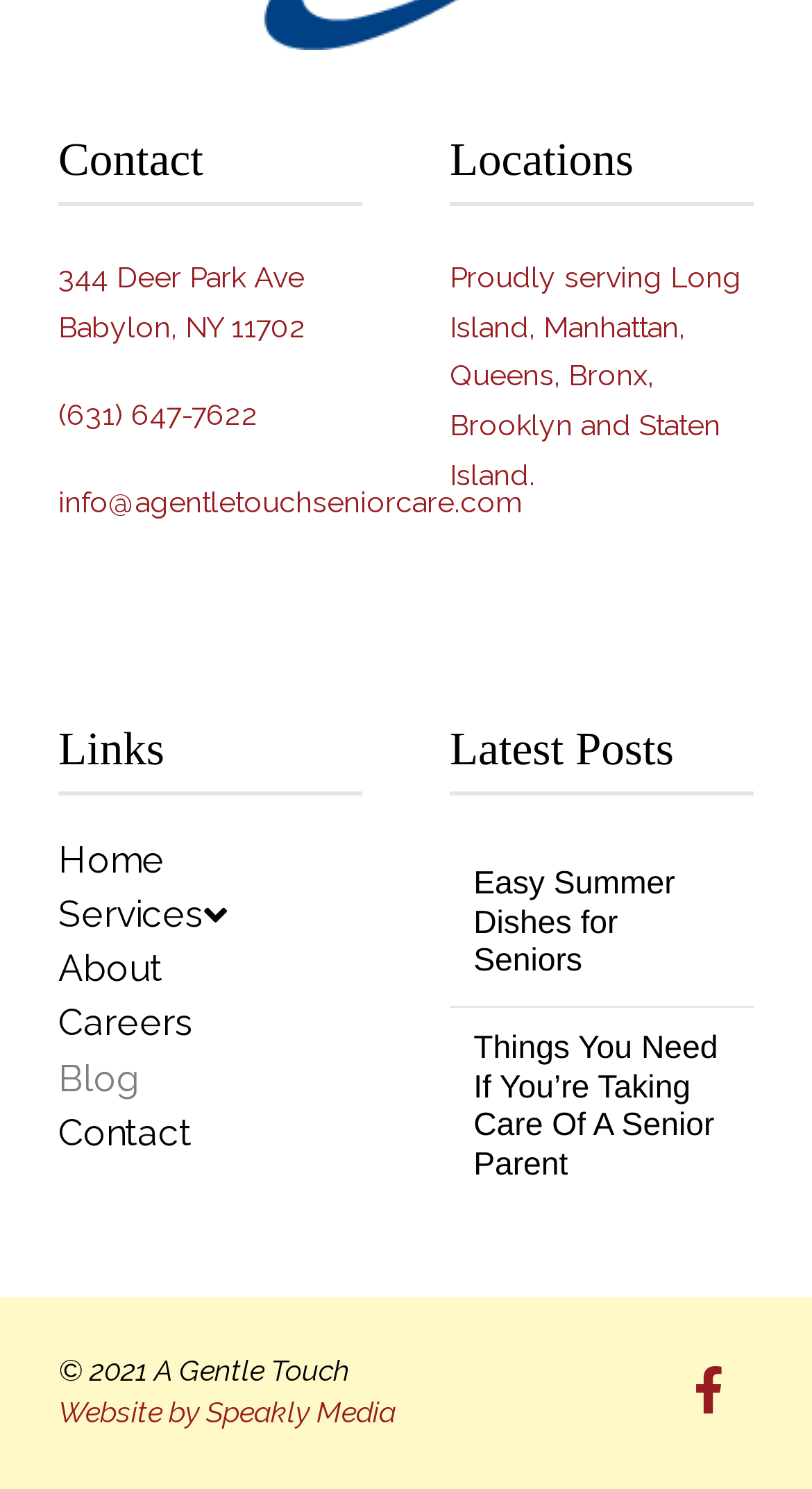Determine the bounding box coordinates of the region to click in order to accomplish the following instruction: "Visit the services page". Provide the coordinates as four float numbers between 0 and 1, specifically [left, top, right, bottom].

[0.072, 0.596, 0.446, 0.633]